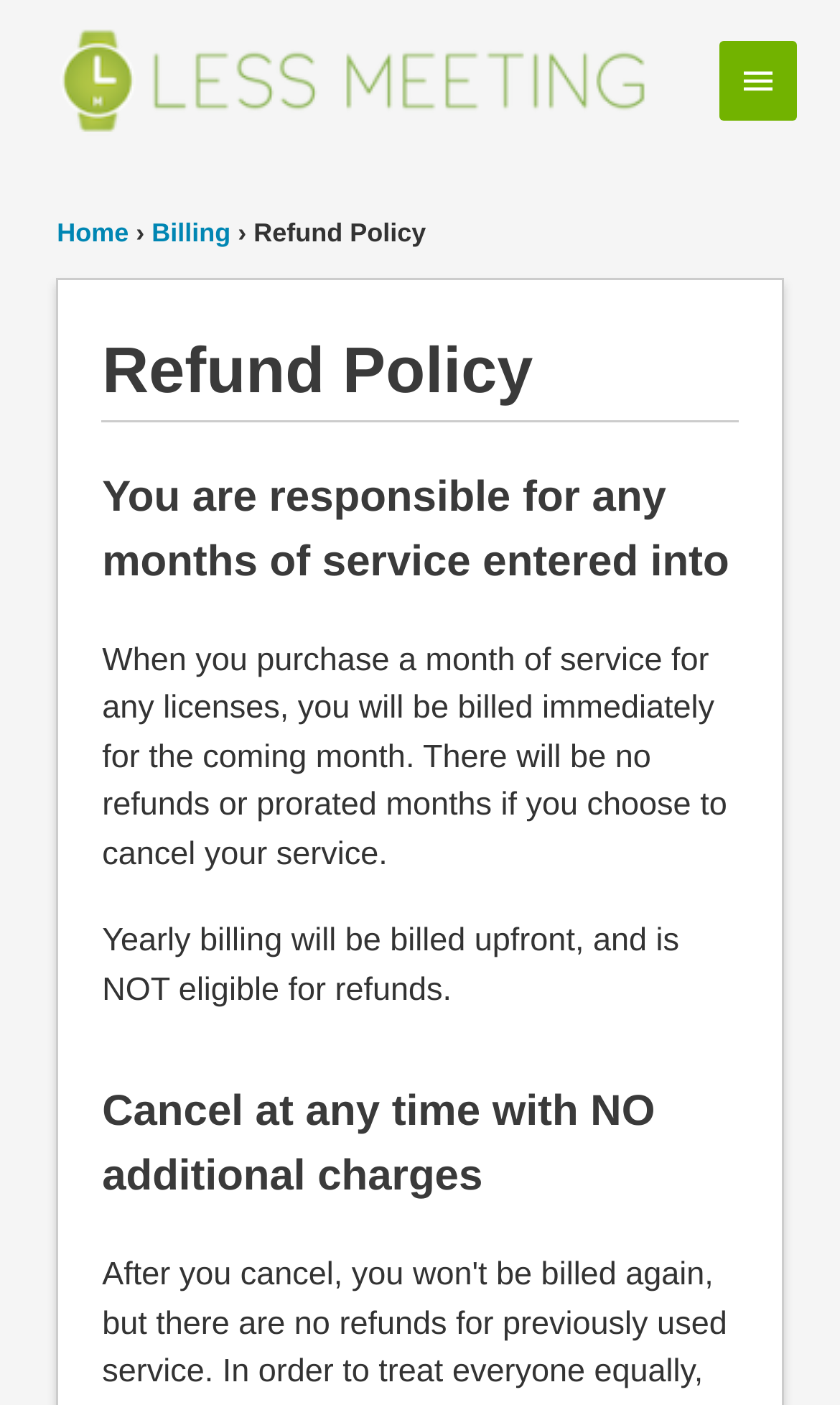Extract the bounding box coordinates of the UI element described by: "Share". The coordinates should include four float numbers ranging from 0 to 1, e.g., [left, top, right, bottom].

None